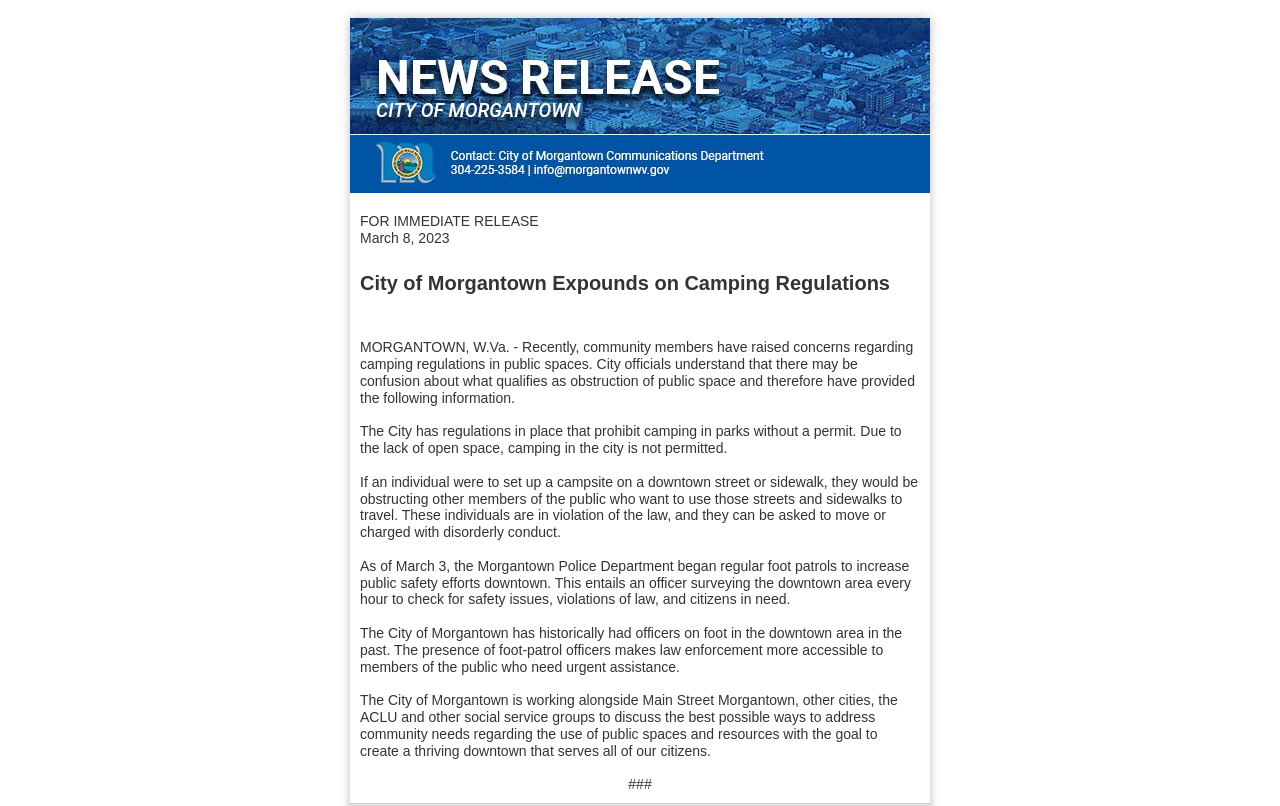What is prohibited in parks without a permit?
Use the information from the screenshot to give a comprehensive response to the question.

According to the text, the City has regulations in place that prohibit camping in parks without a permit, indicating that camping is not allowed in parks unless a permit is obtained.